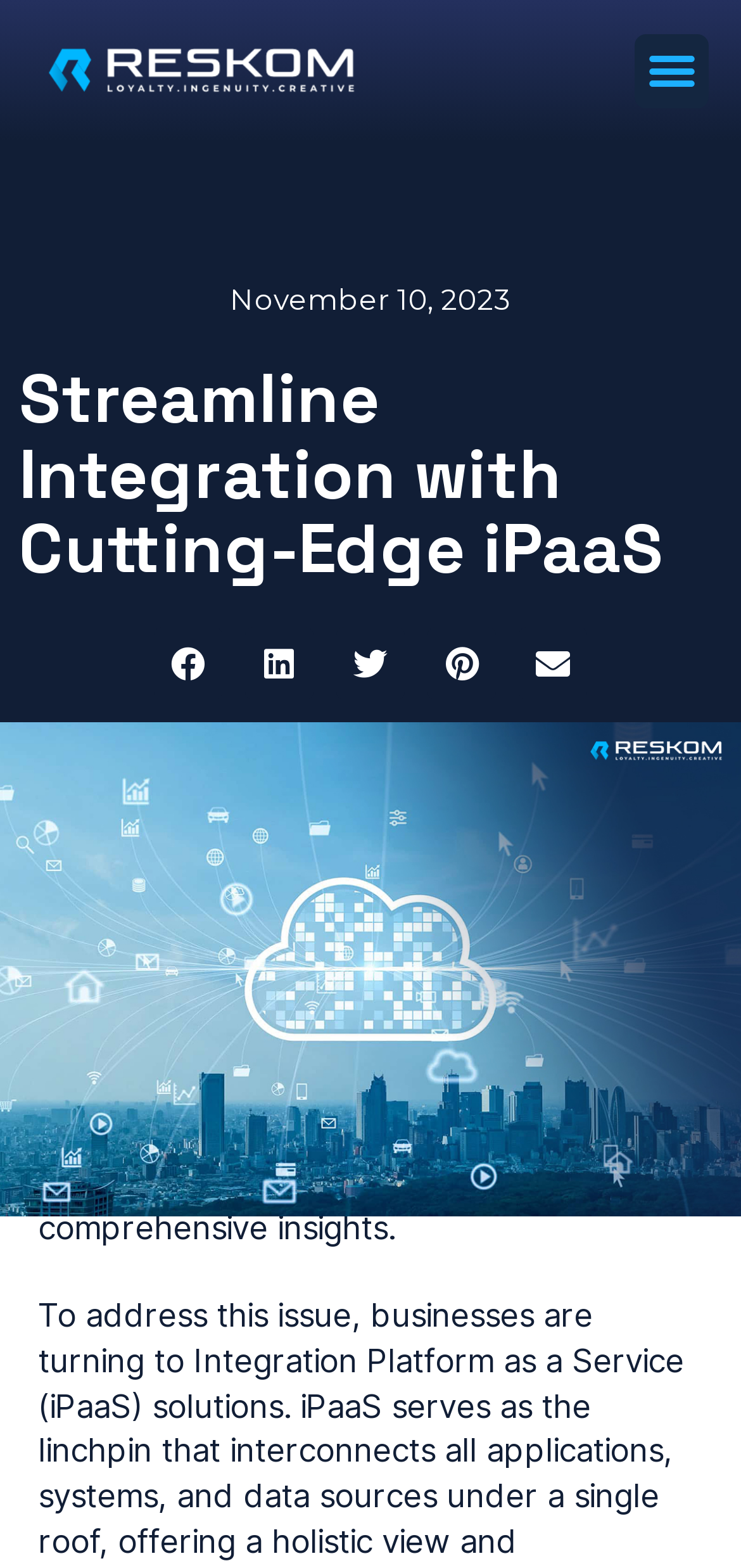What is the purpose of the buttons at the middle of the webpage?
Please answer the question with as much detail as possible using the screenshot.

I found a series of buttons with icons and text indicating they are for sharing on different social media platforms, such as Facebook, LinkedIn, Twitter, Pinterest, and email. These buttons are located at the coordinates [0.208, 0.4, 0.3, 0.447] and surrounding areas.